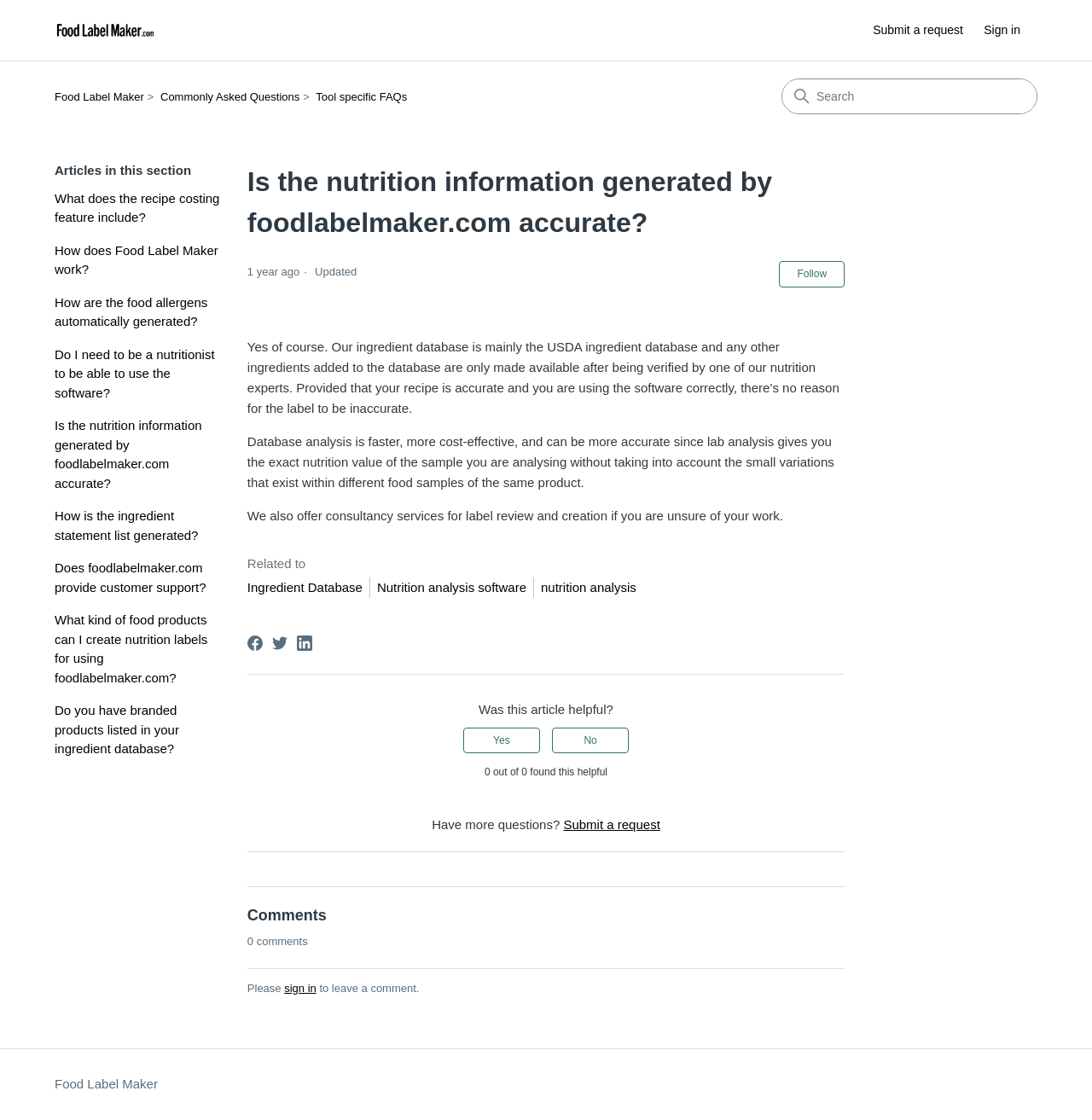Please determine the bounding box coordinates of the element's region to click in order to carry out the following instruction: "Follow this article". The coordinates should be four float numbers between 0 and 1, i.e., [left, top, right, bottom].

[0.714, 0.233, 0.774, 0.256]